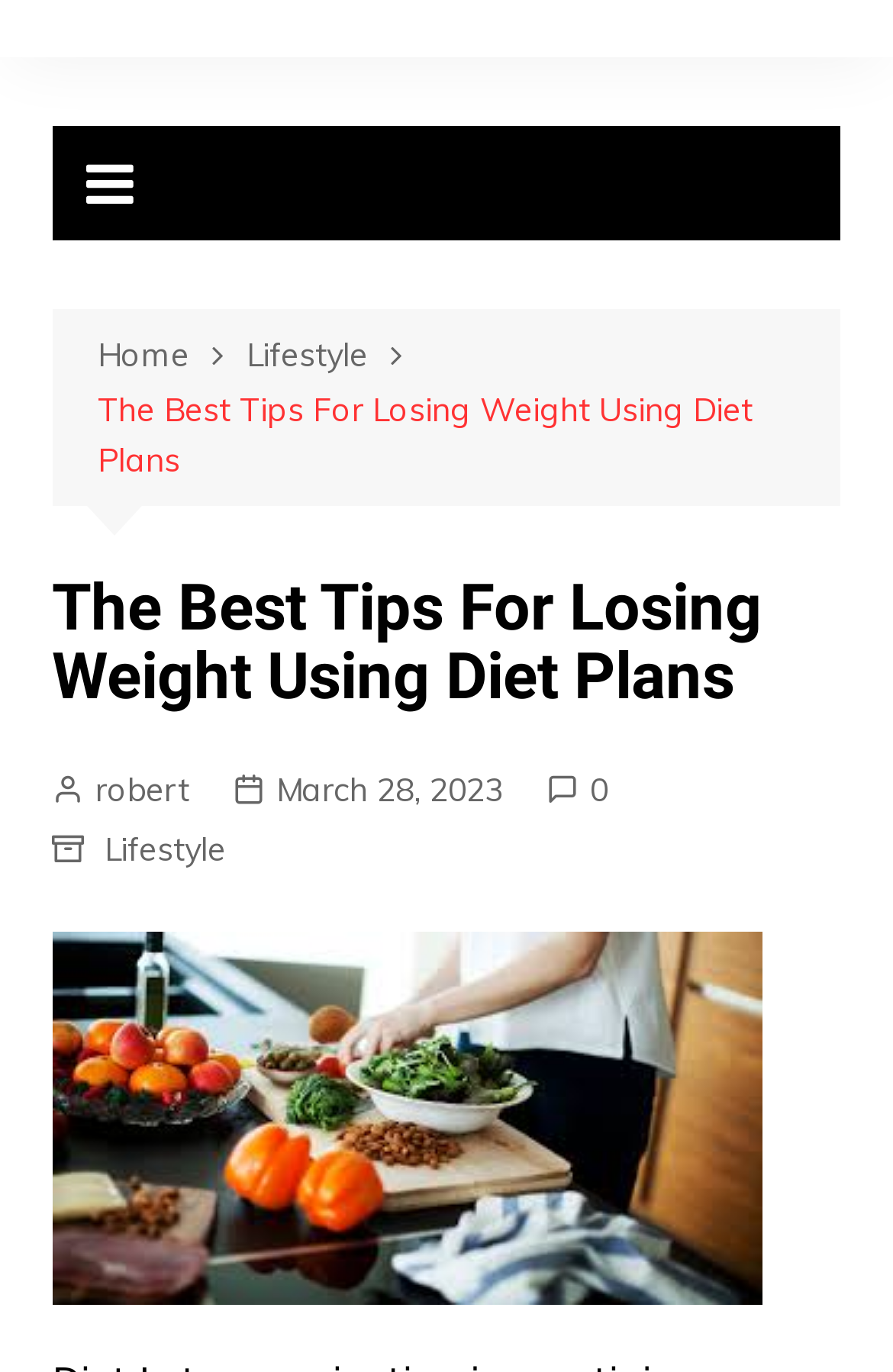How many figures are in the current article?
Answer the question with a single word or phrase by looking at the picture.

1